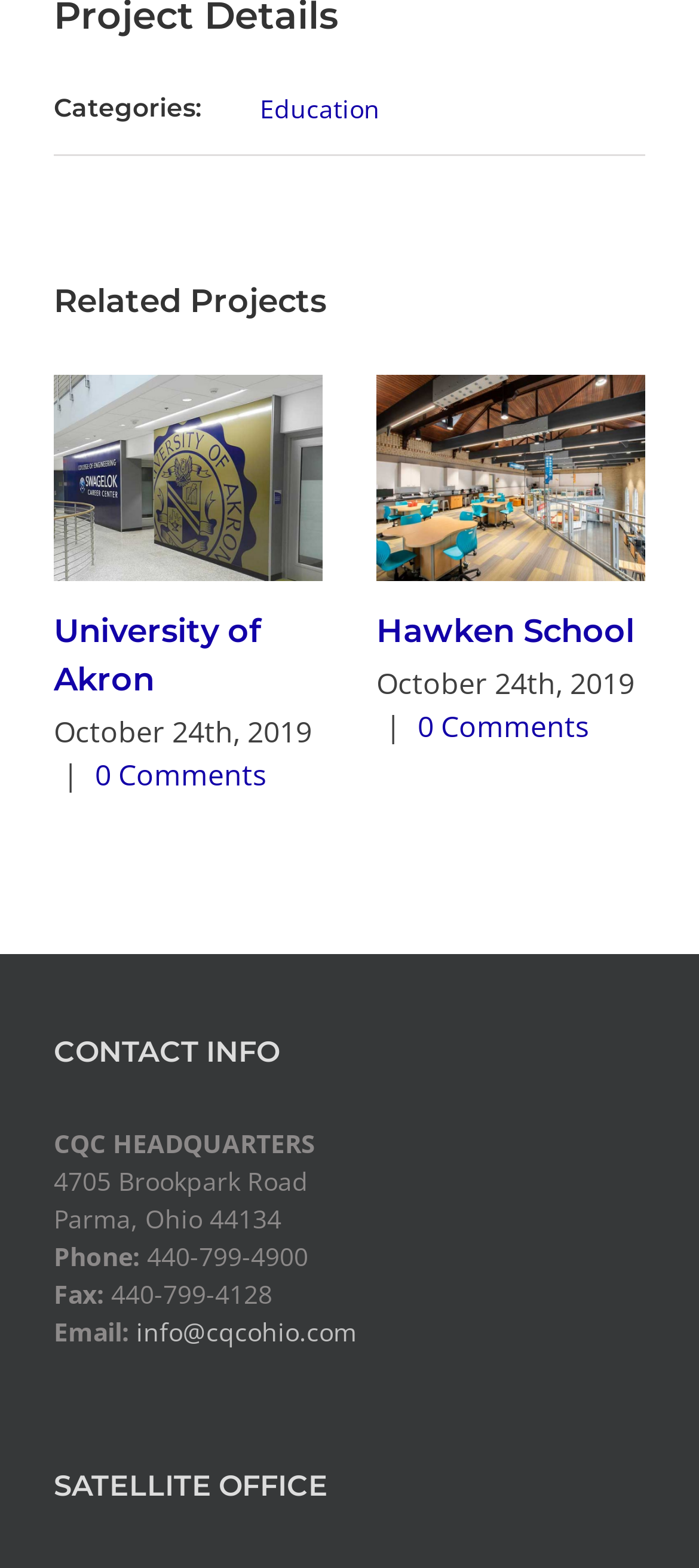Identify the bounding box for the described UI element: "Education".

[0.372, 0.059, 0.544, 0.081]